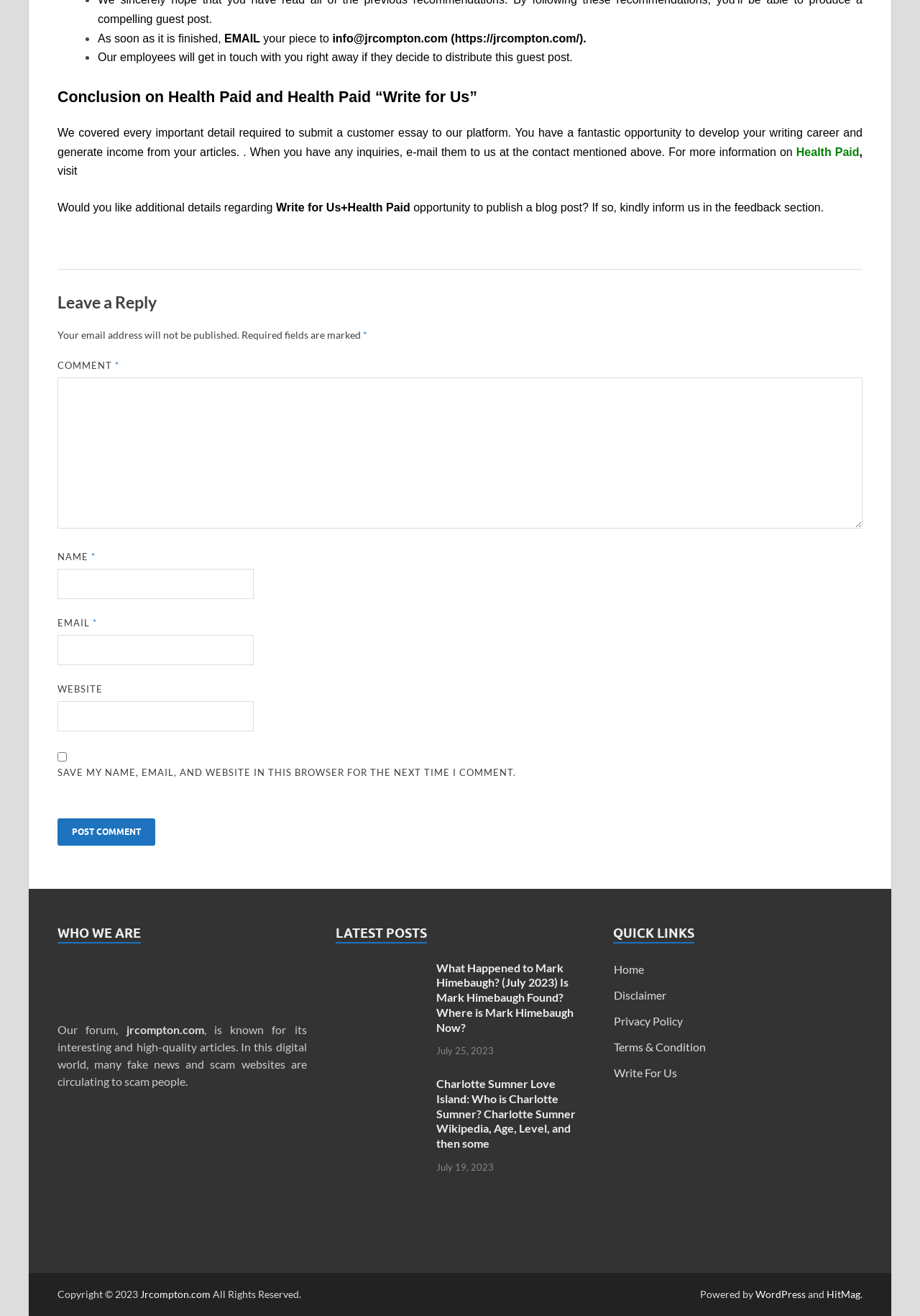Specify the bounding box coordinates of the element's area that should be clicked to execute the given instruction: "Visit Health Paid website". The coordinates should be four float numbers between 0 and 1, i.e., [left, top, right, bottom].

[0.865, 0.111, 0.934, 0.12]